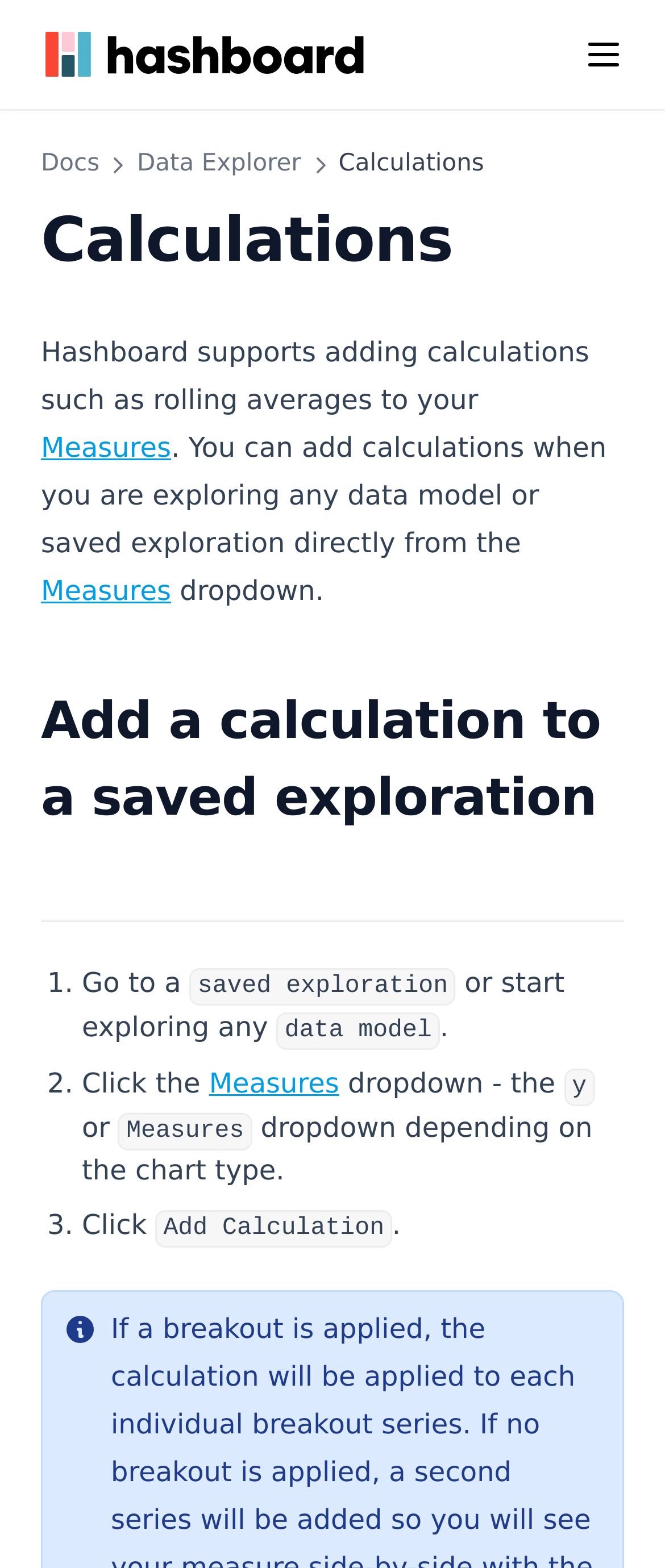Locate and provide the bounding box coordinates for the HTML element that matches this description: "Sharing Data Externally".

[0.103, 0.37, 0.928, 0.405]